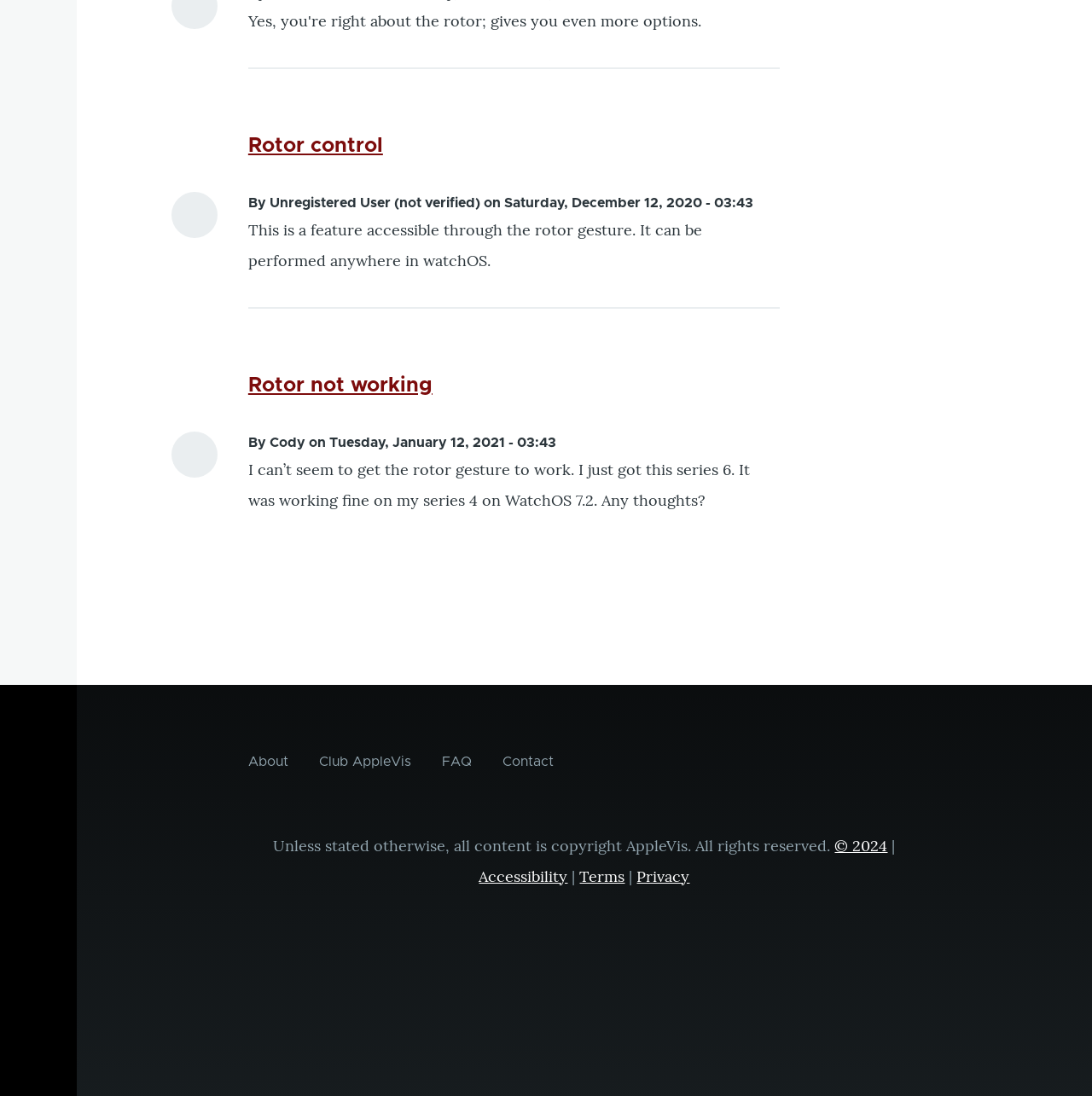Respond to the question with just a single word or phrase: 
Who wrote the second article?

Cody